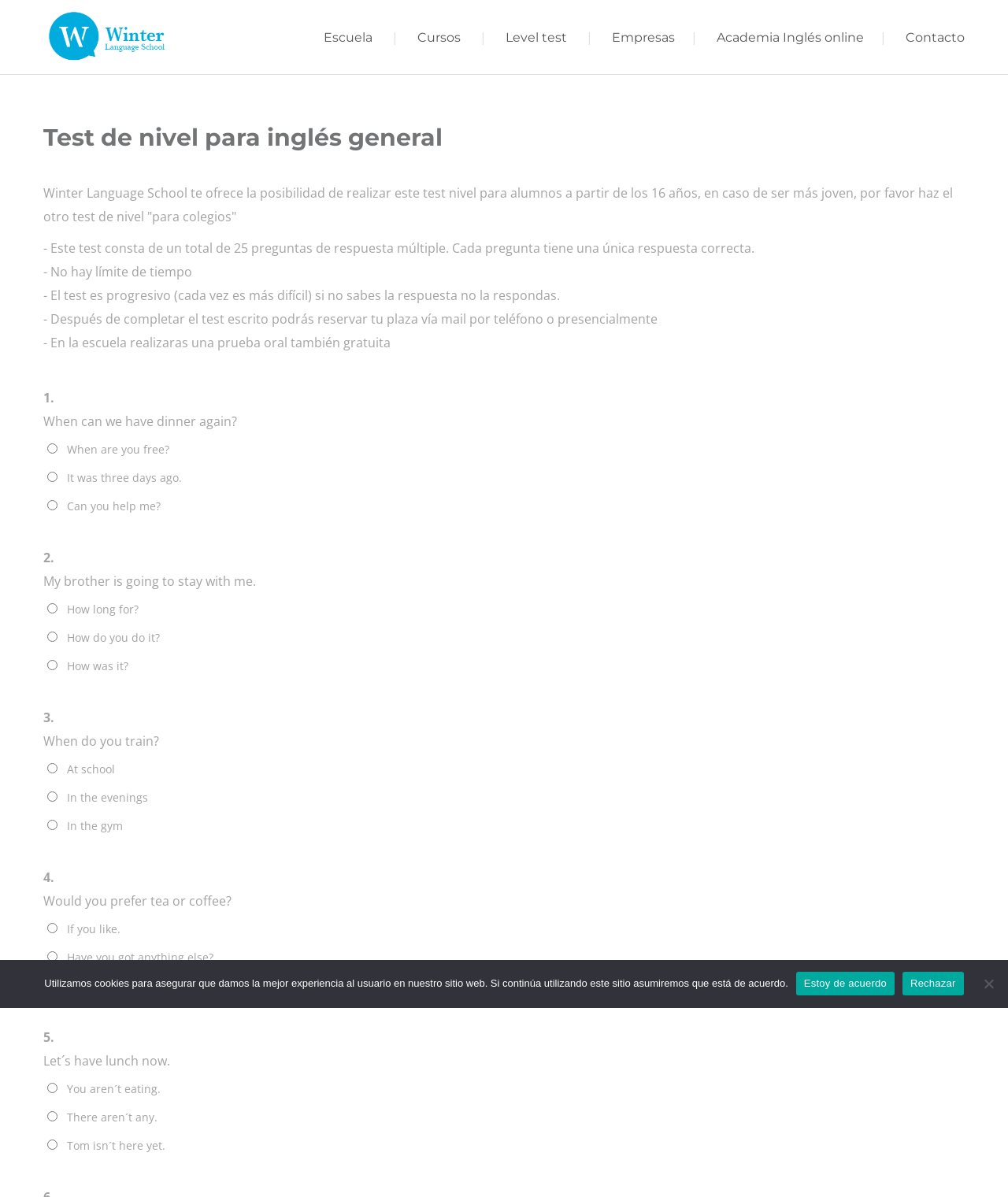How many questions are in the test? Refer to the image and provide a one-word or short phrase answer.

25